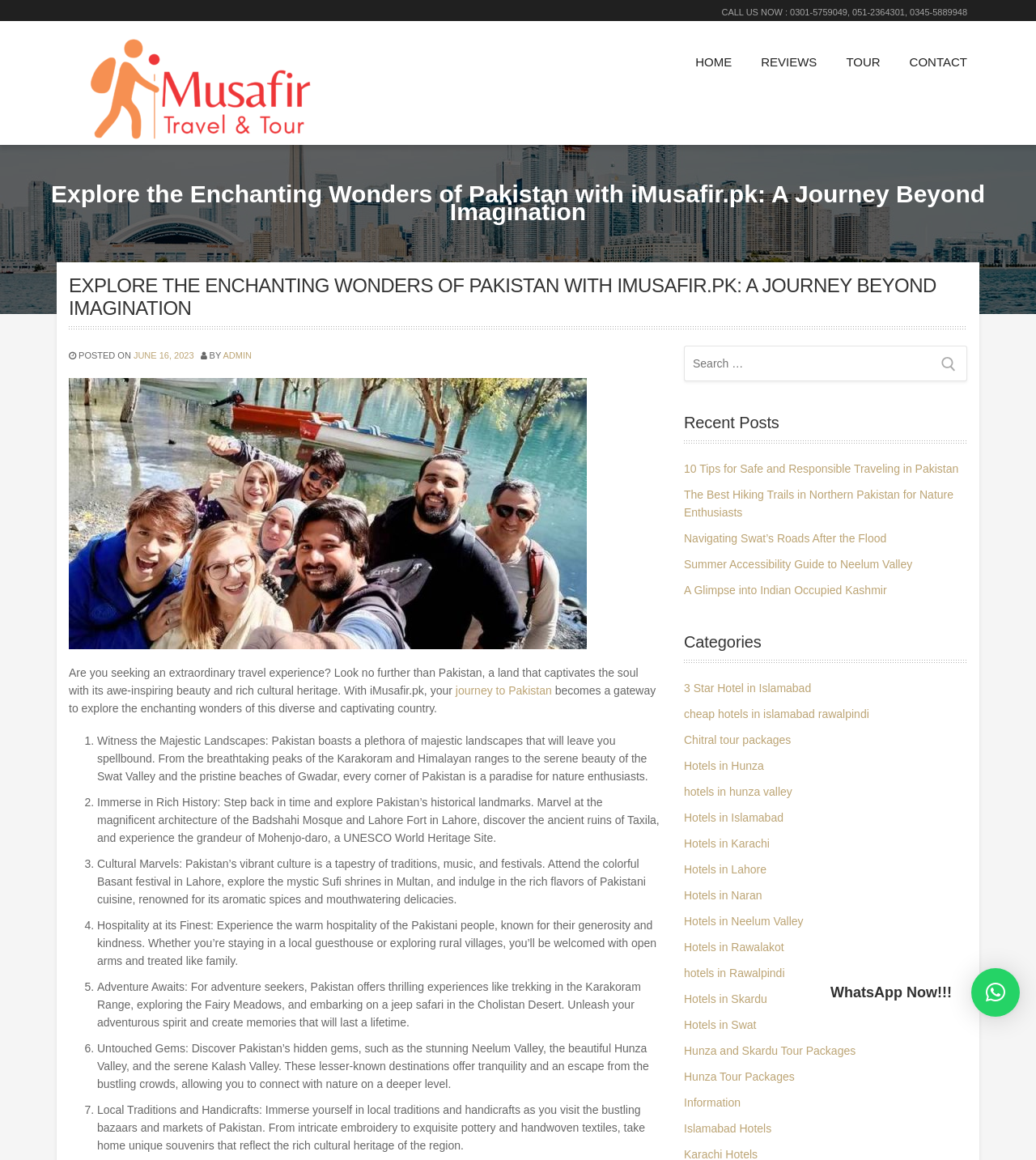Locate the bounding box coordinates of the clickable element to fulfill the following instruction: "Explore the About Us page". Provide the coordinates as four float numbers between 0 and 1 in the format [left, top, right, bottom].

None